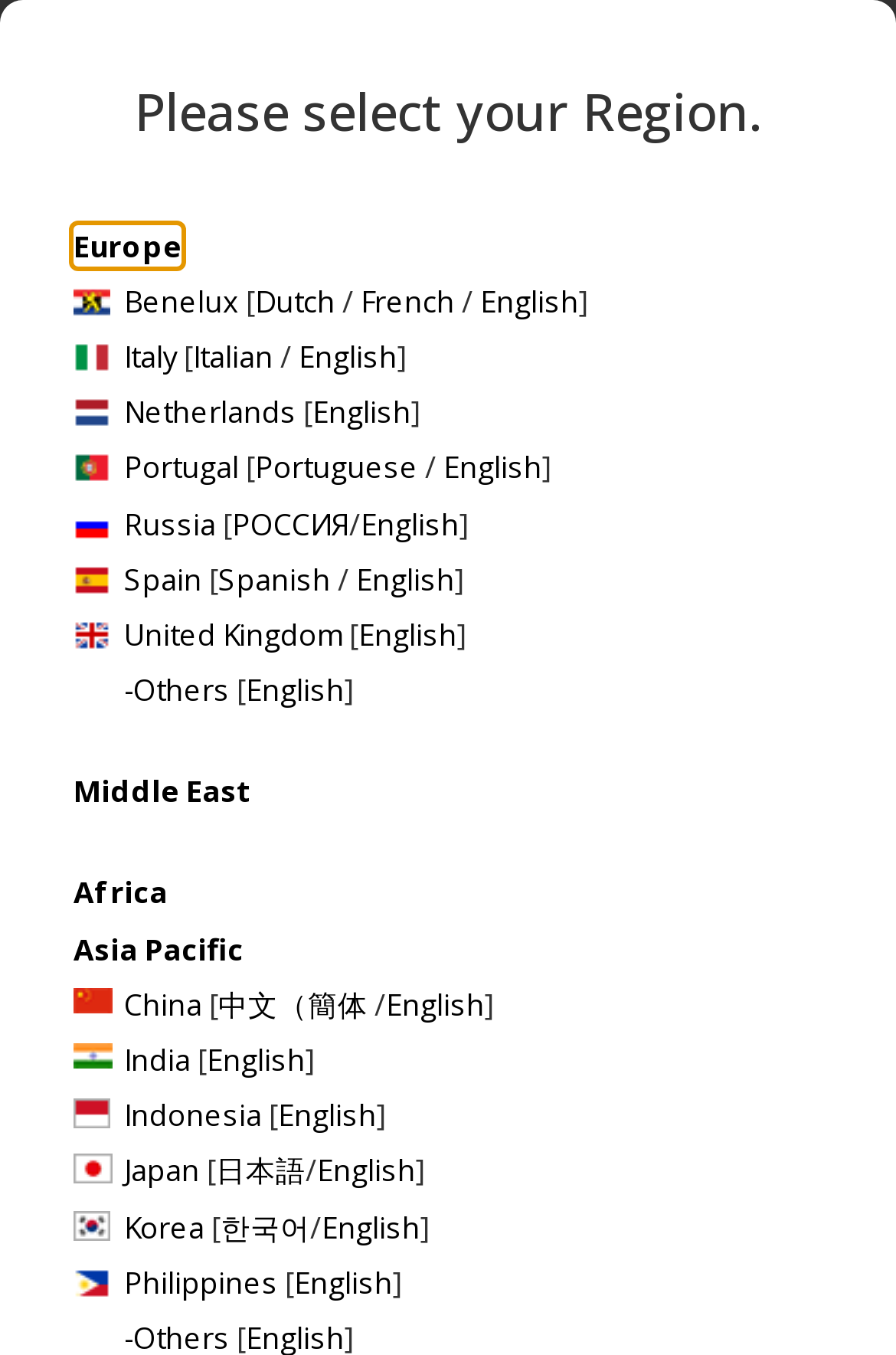Determine the bounding box coordinates for the element that should be clicked to follow this instruction: "View news and topics". The coordinates should be given as four float numbers between 0 and 1, in the format [left, top, right, bottom].

[0.246, 0.254, 0.836, 0.327]